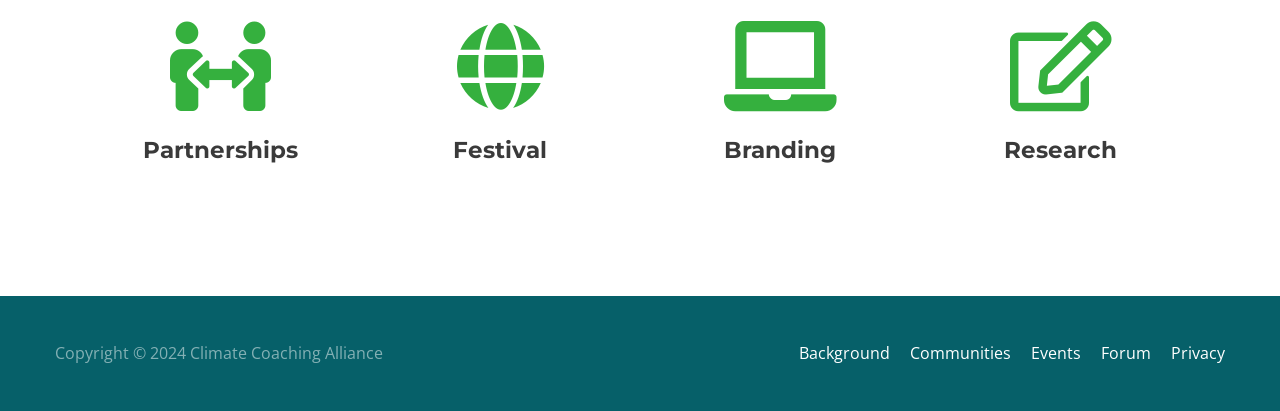Using a single word or phrase, answer the following question: 
What is the vertical position of the 'Partnerships' link relative to the 'Festival' link?

Above